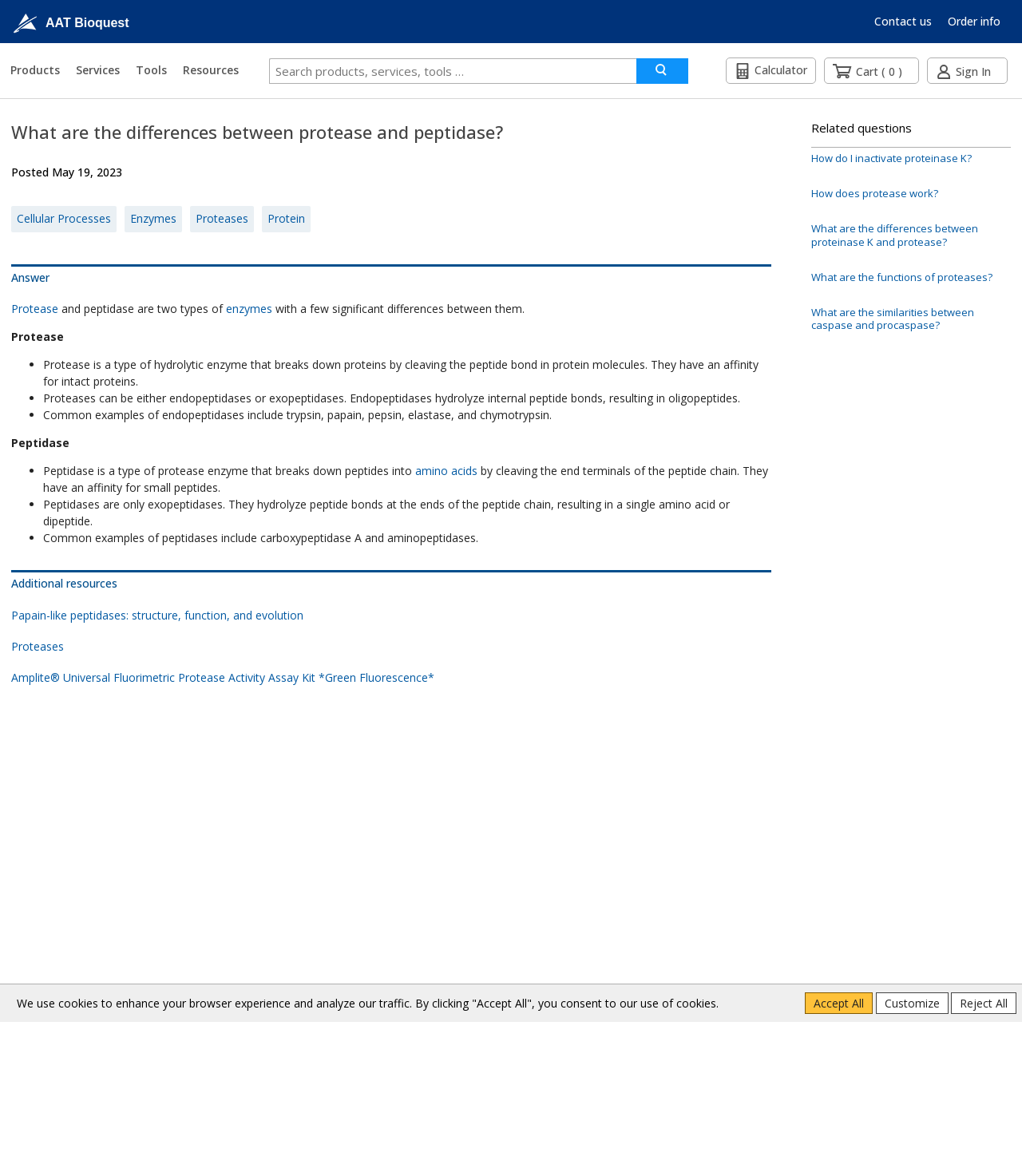Find the bounding box coordinates of the element to click in order to complete this instruction: "View Protease". The bounding box coordinates must be four float numbers between 0 and 1, denoted as [left, top, right, bottom].

[0.011, 0.256, 0.057, 0.269]